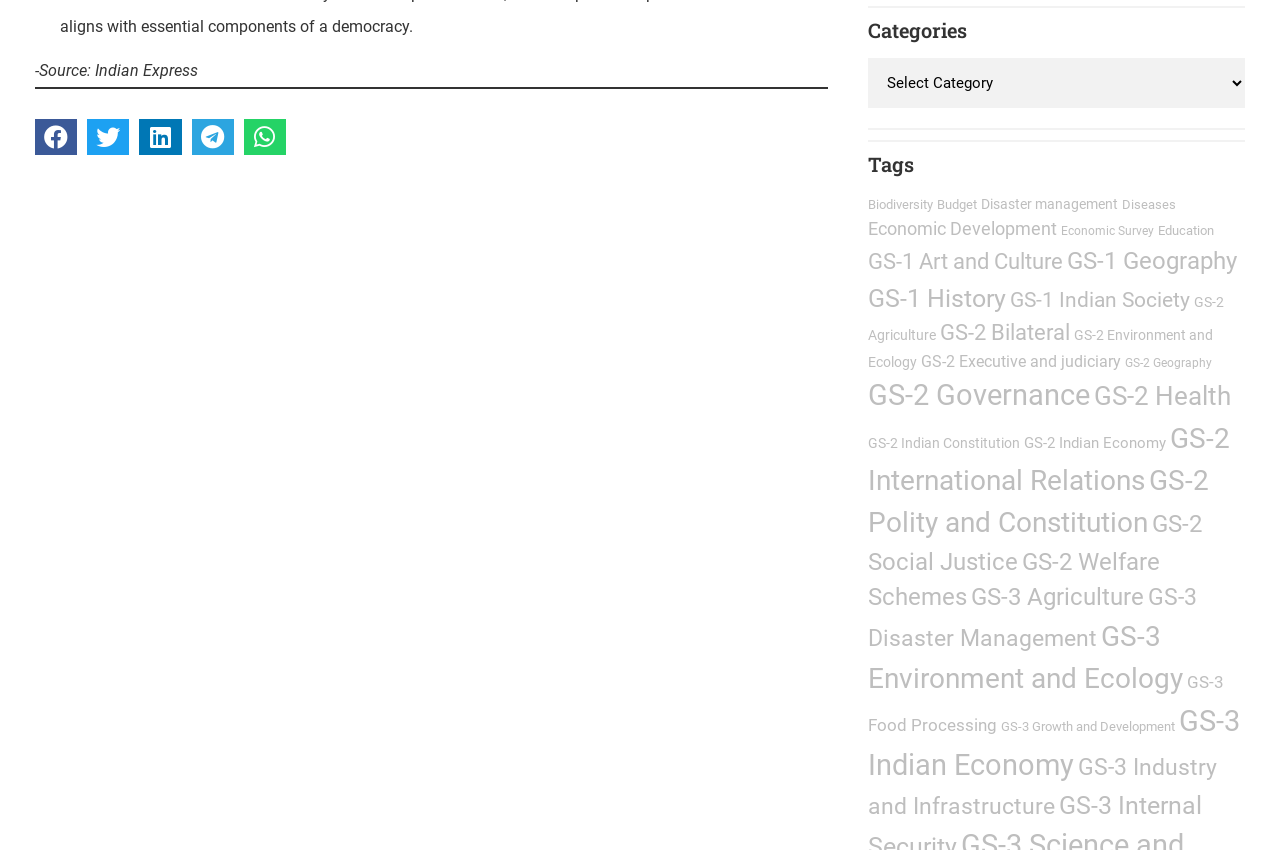Give a one-word or one-phrase response to the question:
What is the purpose of the combobox?

Selecting categories